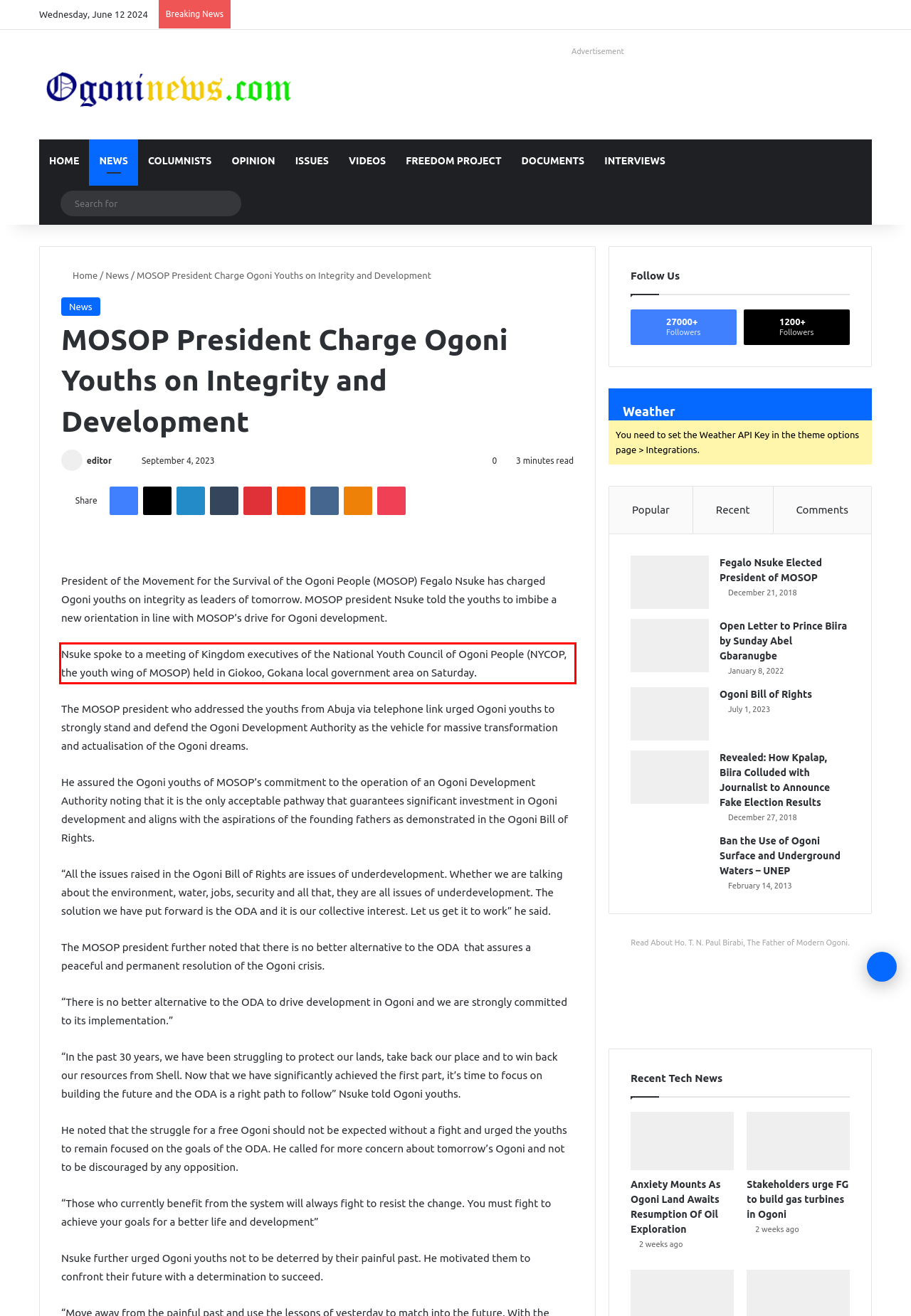Observe the screenshot of the webpage, locate the red bounding box, and extract the text content within it.

Nsuke spoke to a meeting of Kingdom executives of the National Youth Council of Ogoni People (NYCOP, the youth wing of MOSOP) held in Giokoo, Gokana local government area on Saturday.